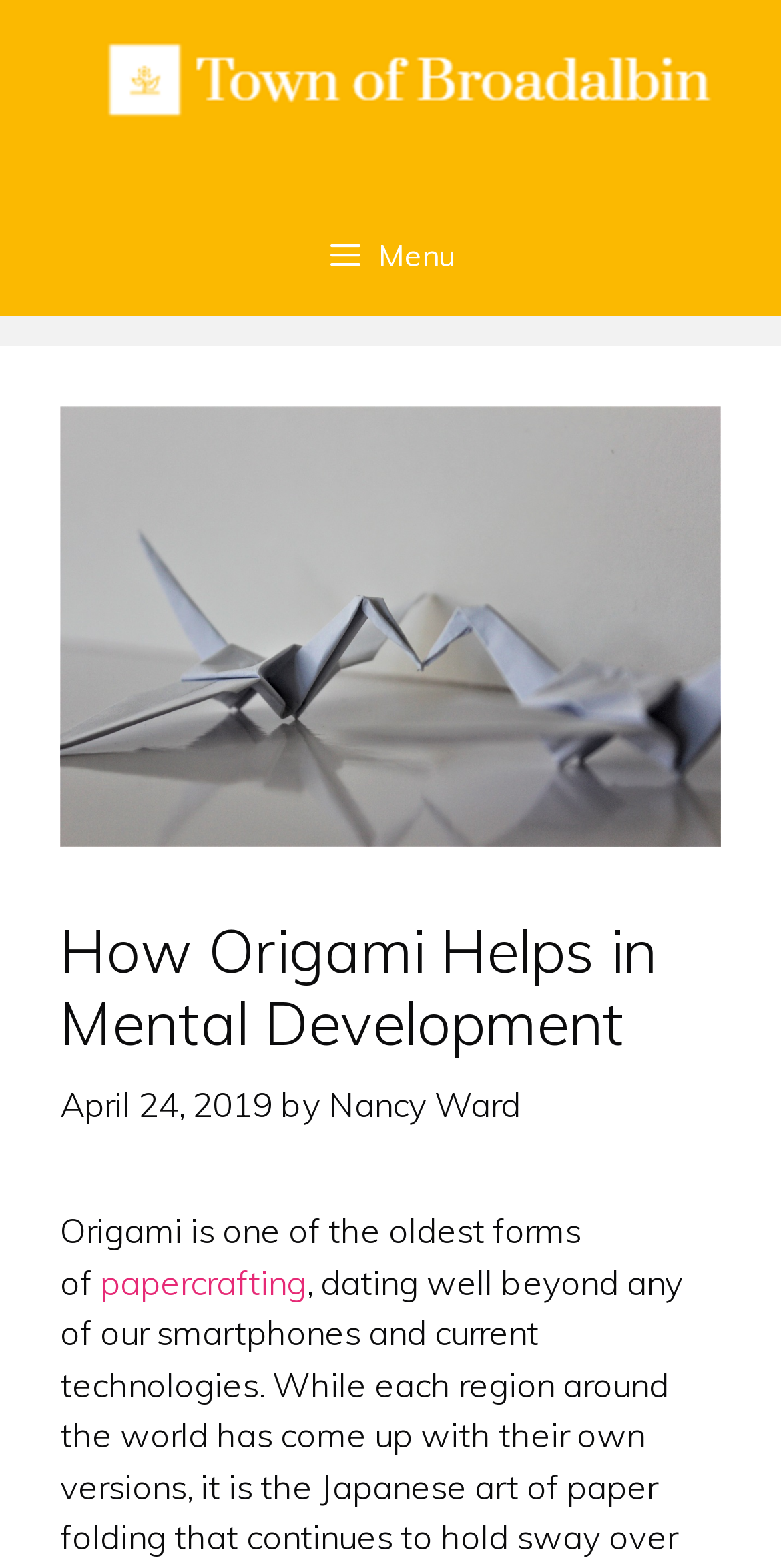What is the shape of the image above the navigation menu?
Answer the question based on the image using a single word or a brief phrase.

Paper cranes